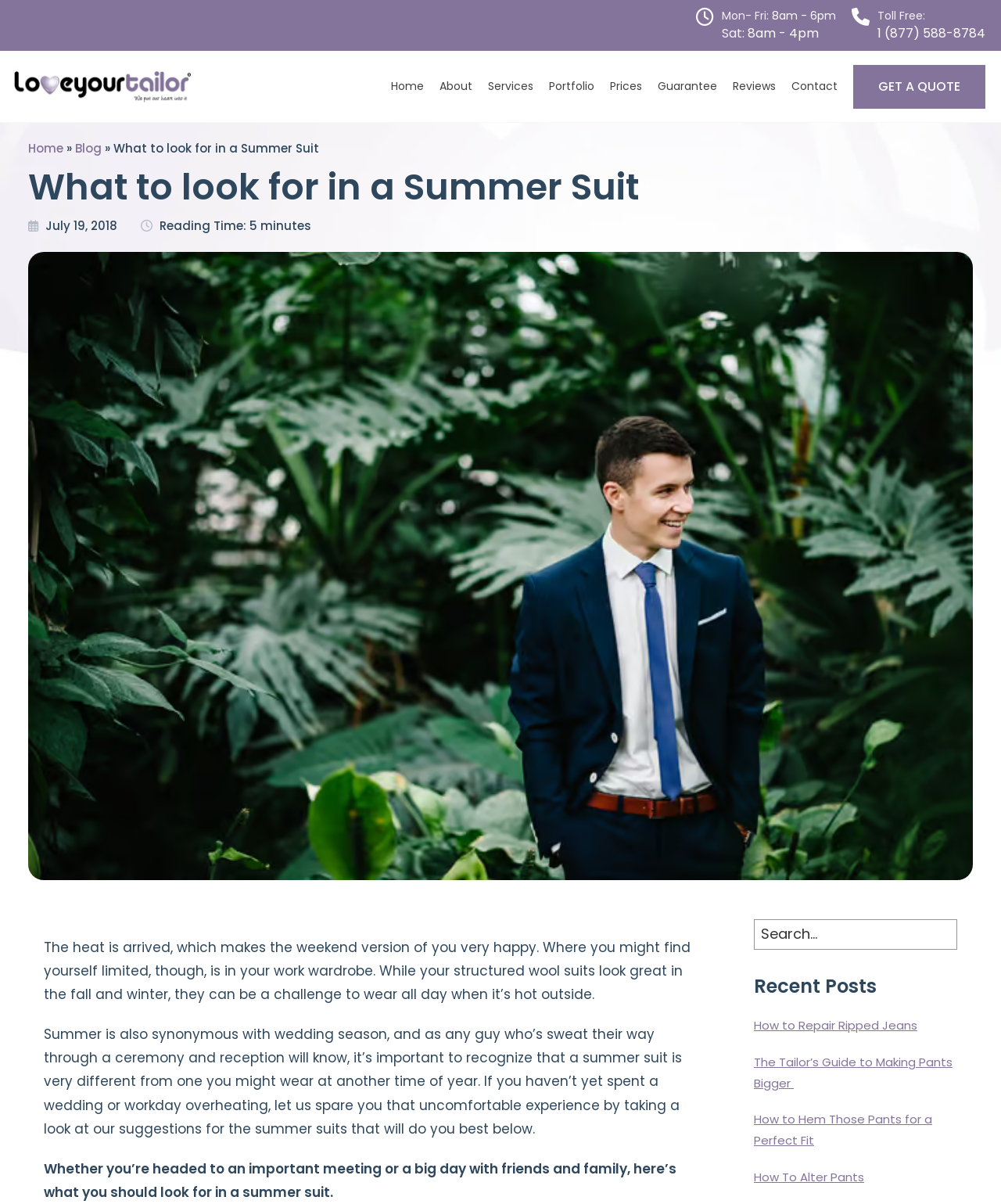Locate the bounding box coordinates of the area where you should click to accomplish the instruction: "Search for something".

[0.753, 0.764, 0.956, 0.789]